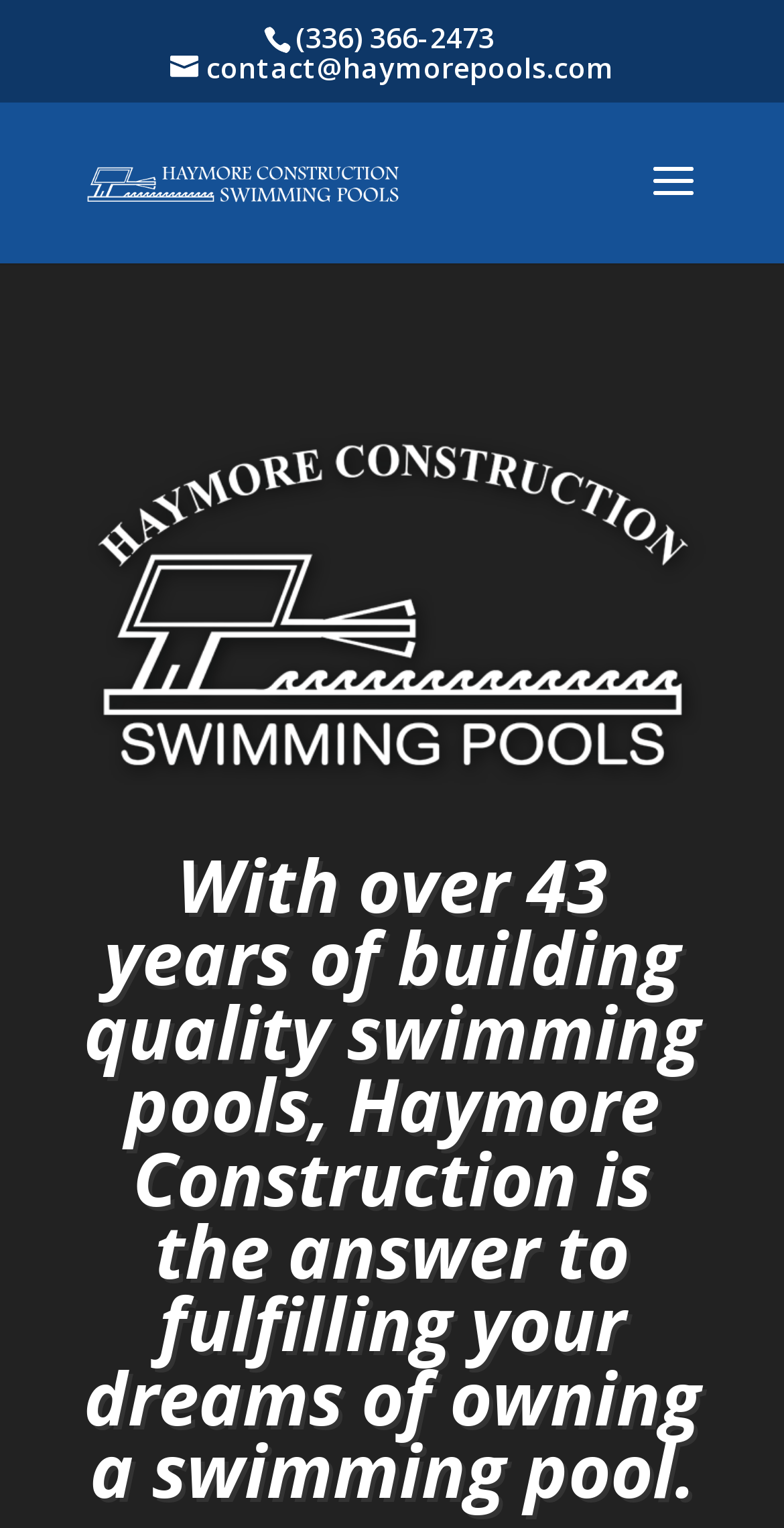Extract the bounding box coordinates for the described element: "alt="Haymore Construction Swimming Pools"". The coordinates should be represented as four float numbers between 0 and 1: [left, top, right, bottom].

[0.11, 0.105, 0.51, 0.13]